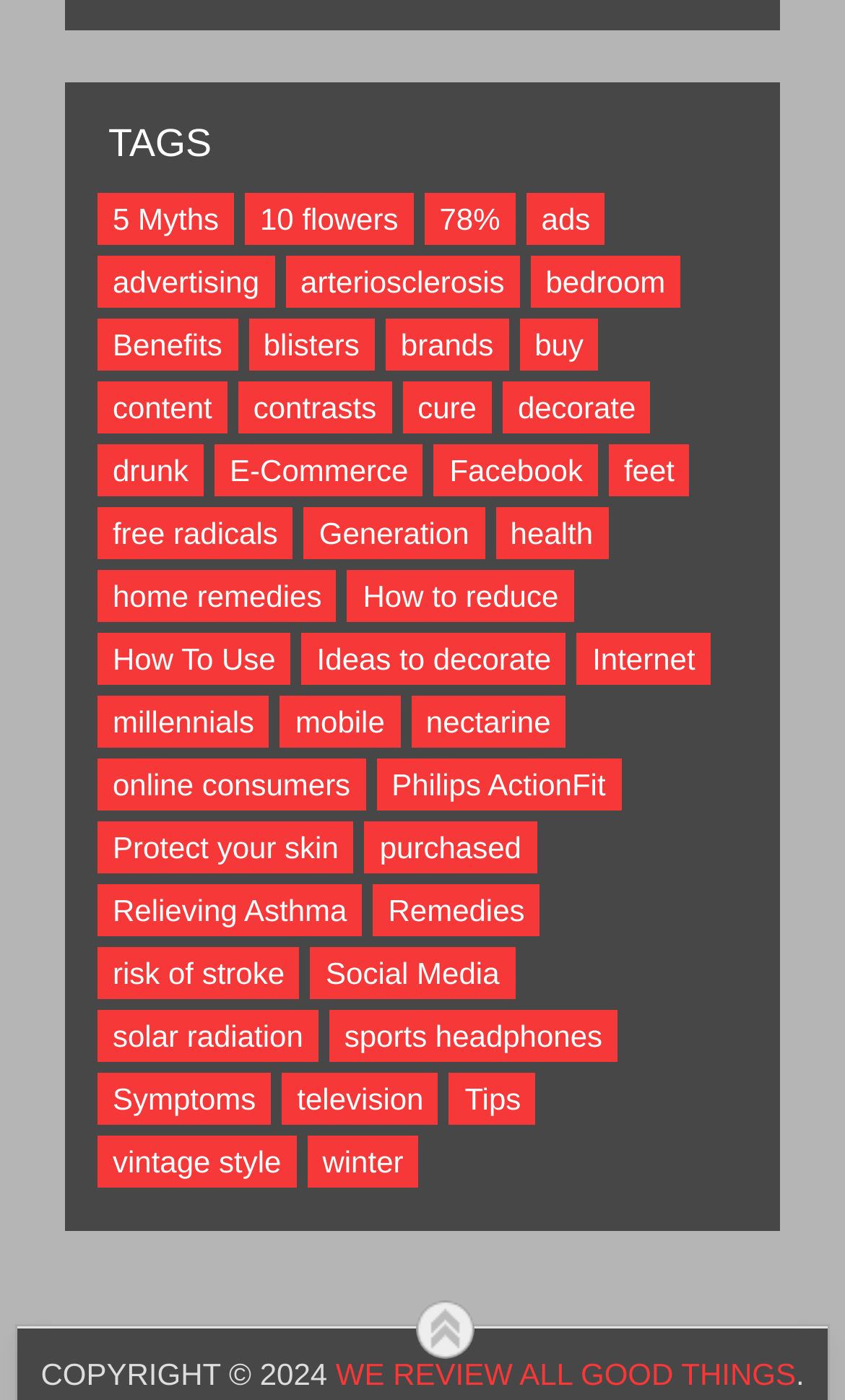Could you provide the bounding box coordinates for the portion of the screen to click to complete this instruction: "View Family and Private Life"?

None